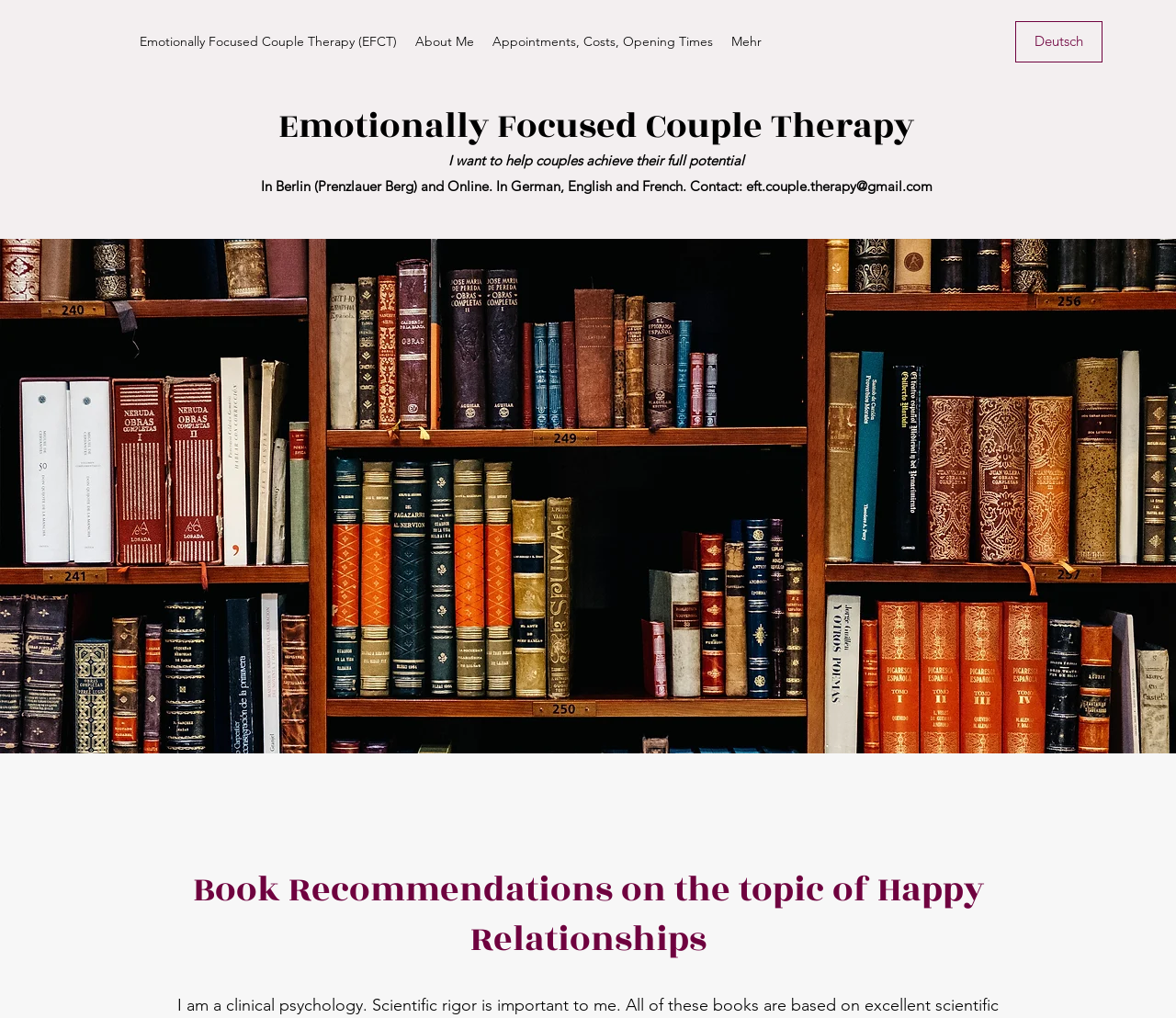What is the therapist's name?
Provide a concise answer using a single word or phrase based on the image.

Gudrun Widmann